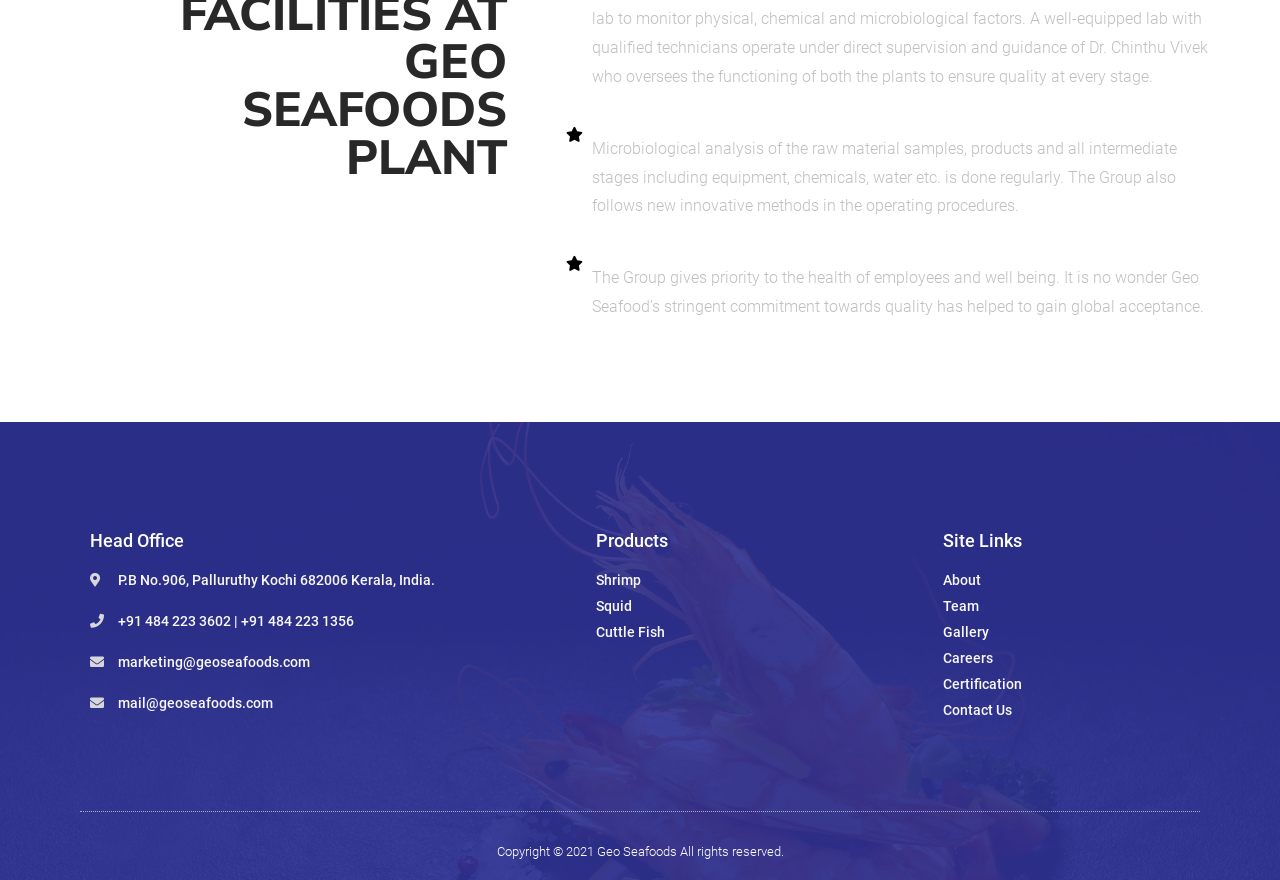Please find the bounding box coordinates of the element's region to be clicked to carry out this instruction: "Contact Geo Seafoods through email".

[0.07, 0.741, 0.242, 0.764]